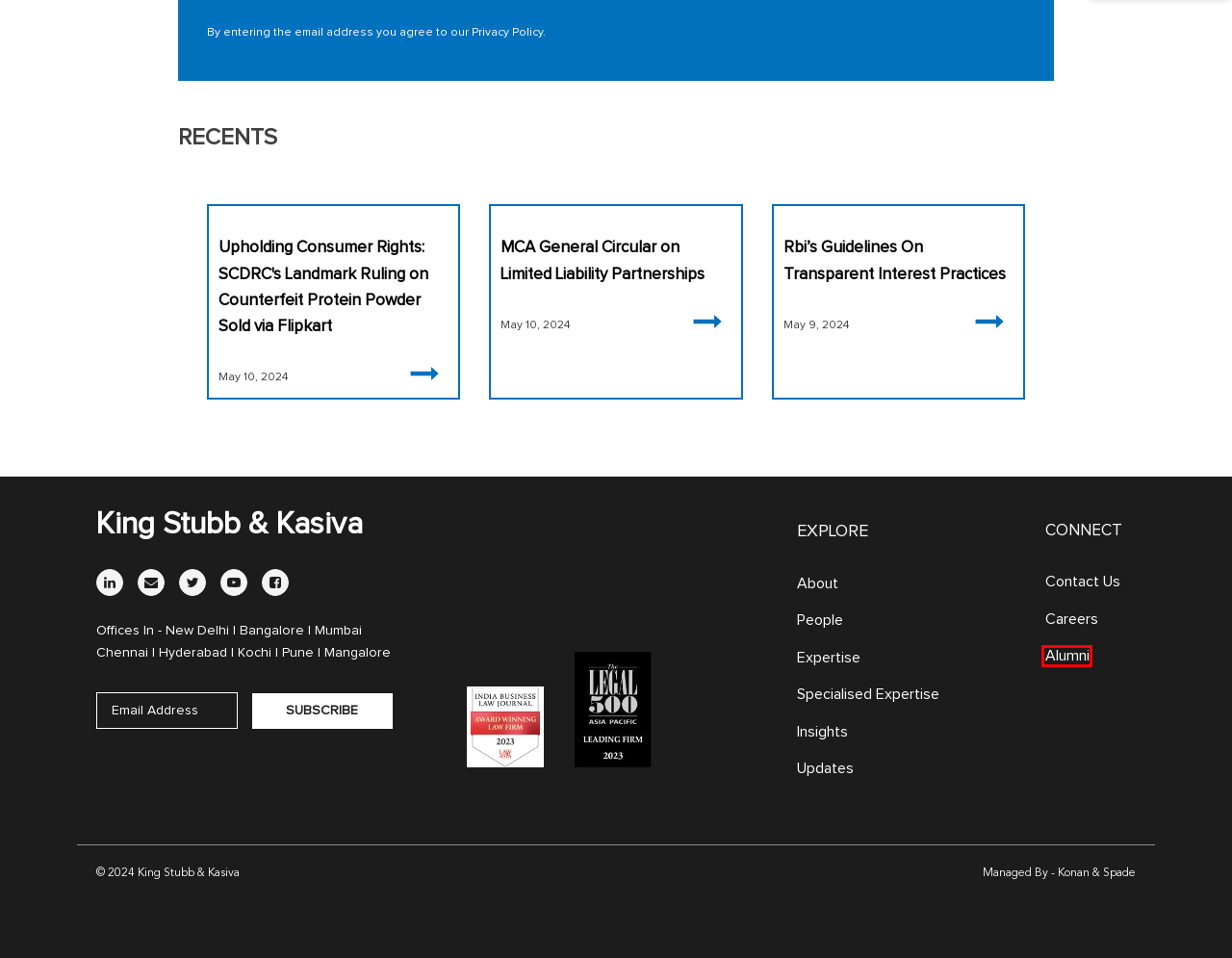Examine the webpage screenshot and identify the UI element enclosed in the red bounding box. Pick the webpage description that most accurately matches the new webpage after clicking the selected element. Here are the candidates:
A. Specialised Expertise - King Stubb & Kasiva
B. Terms of Use - King Stubb & Kasiva
C. Privacy Statement - King Stubb & Kasiva
D. Konan & Spade - Creative, Tech & Growth Agency
E. Alumni - King Stubb & Kasiva
F. MCA General Circular on Limited Liability Partnerships
G. News - King Stubb & Kasiva
H. SCDRC Ruling: Counterfeit Protein Powder via Flipkart

E